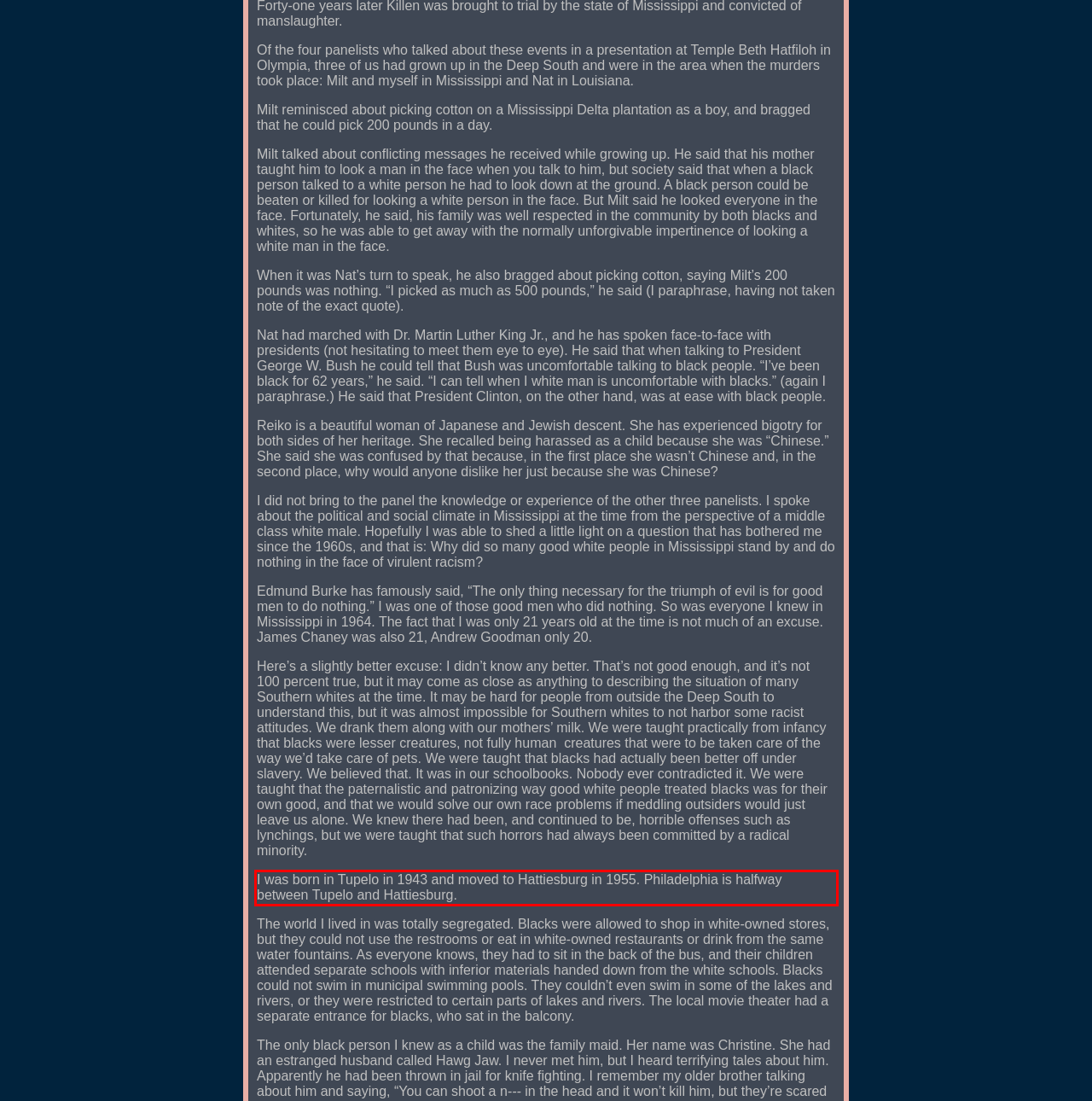Examine the webpage screenshot and use OCR to obtain the text inside the red bounding box.

I was born in Tupelo in 1943 and moved to Hattiesburg in 1955. Philadelphia is halfway between Tupelo and Hattiesburg.